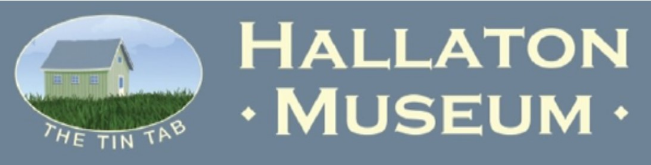Utilize the details in the image to give a detailed response to the question: What is the shape of the building's roof?

The illustration of the quaint, green building in the logo features a sloped roof, which adds to the overall charm and character of the museum's visual representation.